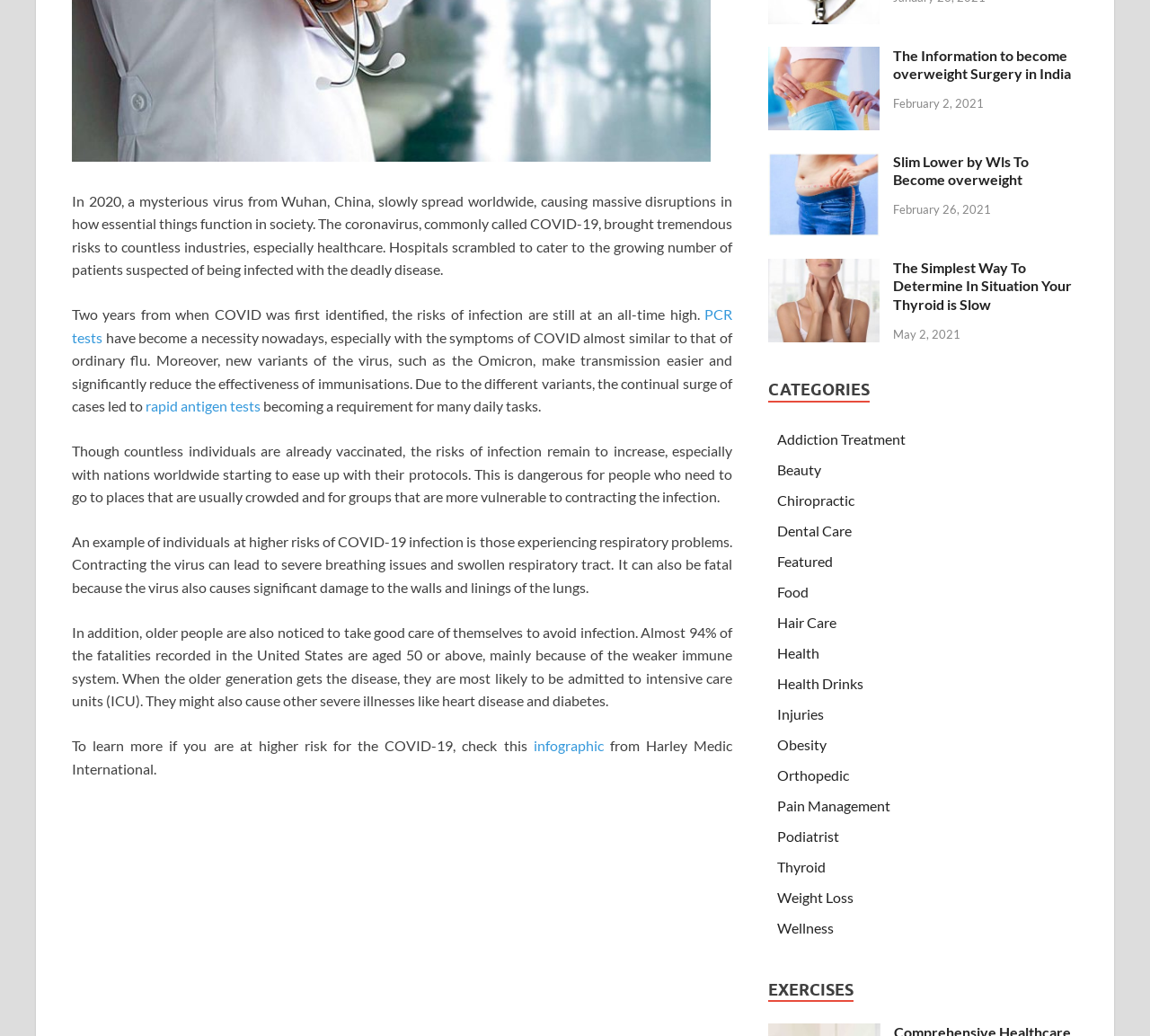Identify and provide the bounding box coordinates of the UI element described: "alt="University of Cambridge"". The coordinates should be formatted as [left, top, right, bottom], with each number being a float between 0 and 1.

None